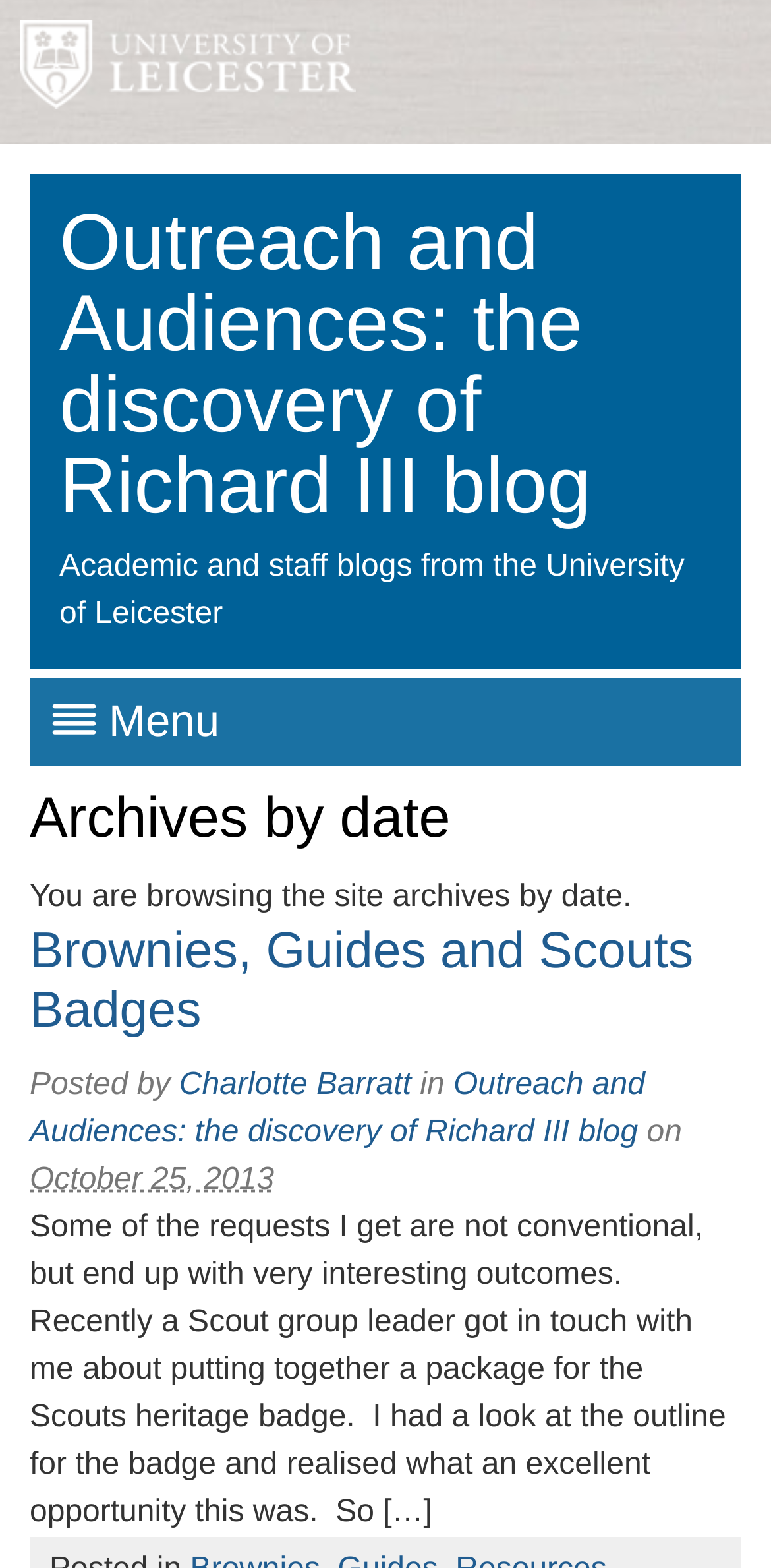Detail the various sections and features present on the webpage.

The webpage is an archive page for October 2013, with a focus on academic and staff blogs from the University of Leicester. At the top left, there is a link to the University of Leicester, accompanied by an image of the university's logo. Below this, there is a link to the "Outreach and Audiences: the discovery of Richard III blog" and a static text describing the blog's purpose.

To the right of the university logo, there is a menu link represented by an icon. Below this, there is a heading "Archives by date" followed by a brief description of the archive page. The main content of the page is a blog post titled "Brownies, Guides and Scouts Badges", which is posted by Charlotte Barratt on October 25th, 2013. The post discusses the author's experience with creating a package for the Scouts heritage badge.

The blog post is positioned in the middle of the page, with the title and author information at the top, followed by the post content. The post content is a block of text that spans almost the entire width of the page. There are no other images on the page besides the university logo. Overall, the page has a simple layout with a clear hierarchy of information, making it easy to navigate and read.